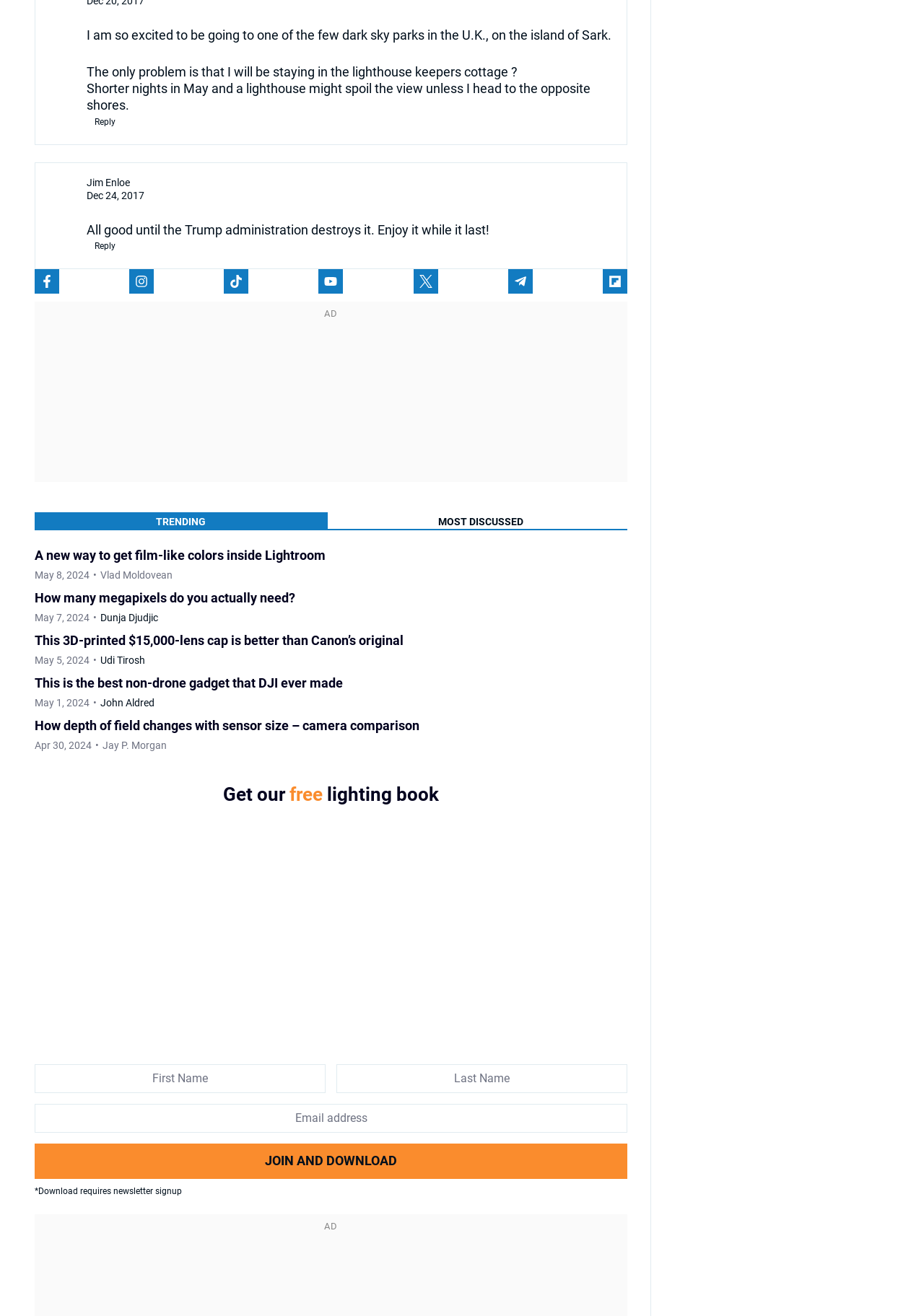Highlight the bounding box coordinates of the element that should be clicked to carry out the following instruction: "Download DIY Photography Lighting Book". The coordinates must be given as four float numbers ranging from 0 to 1, i.e., [left, top, right, bottom].

[0.124, 0.617, 0.593, 0.799]